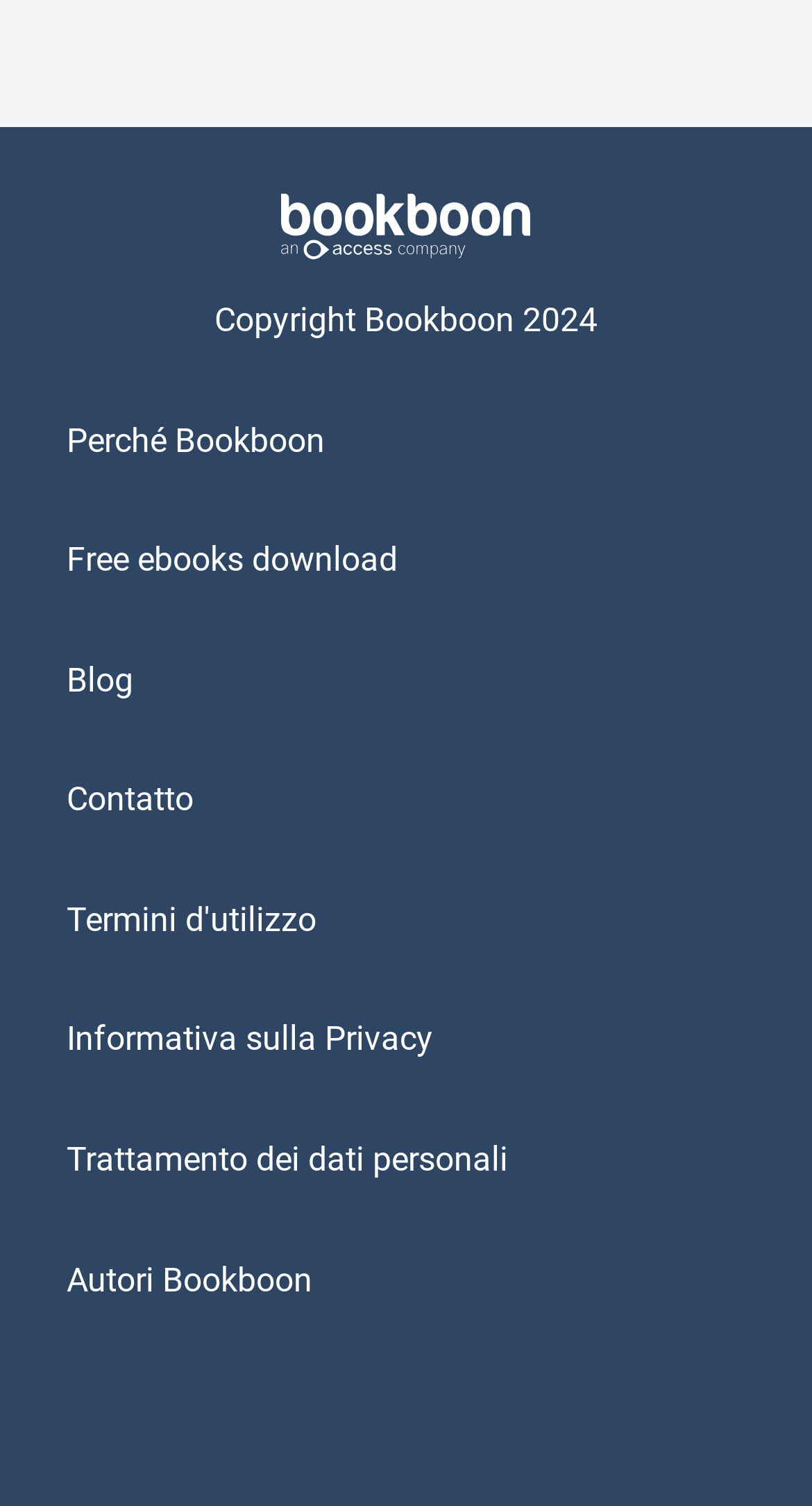Bounding box coordinates should be in the format (top-left x, top-left y, bottom-right x, bottom-right y) and all values should be floating point numbers between 0 and 1. Determine the bounding box coordinate for the UI element described as: Free ebooks download

[0.082, 0.358, 0.49, 0.385]